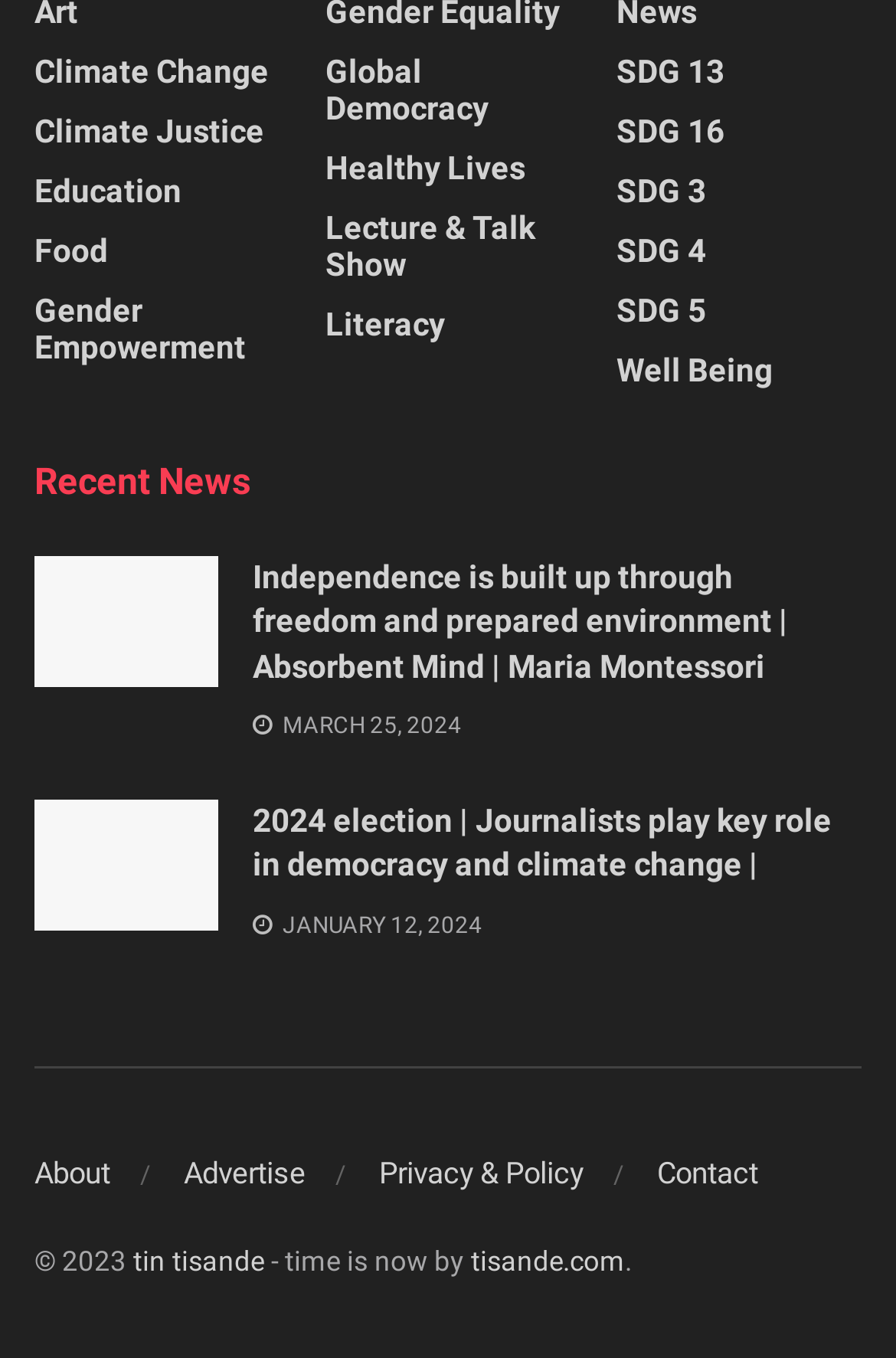Locate the bounding box coordinates of the element's region that should be clicked to carry out the following instruction: "Click on Climate Change". The coordinates need to be four float numbers between 0 and 1, i.e., [left, top, right, bottom].

[0.038, 0.039, 0.3, 0.066]